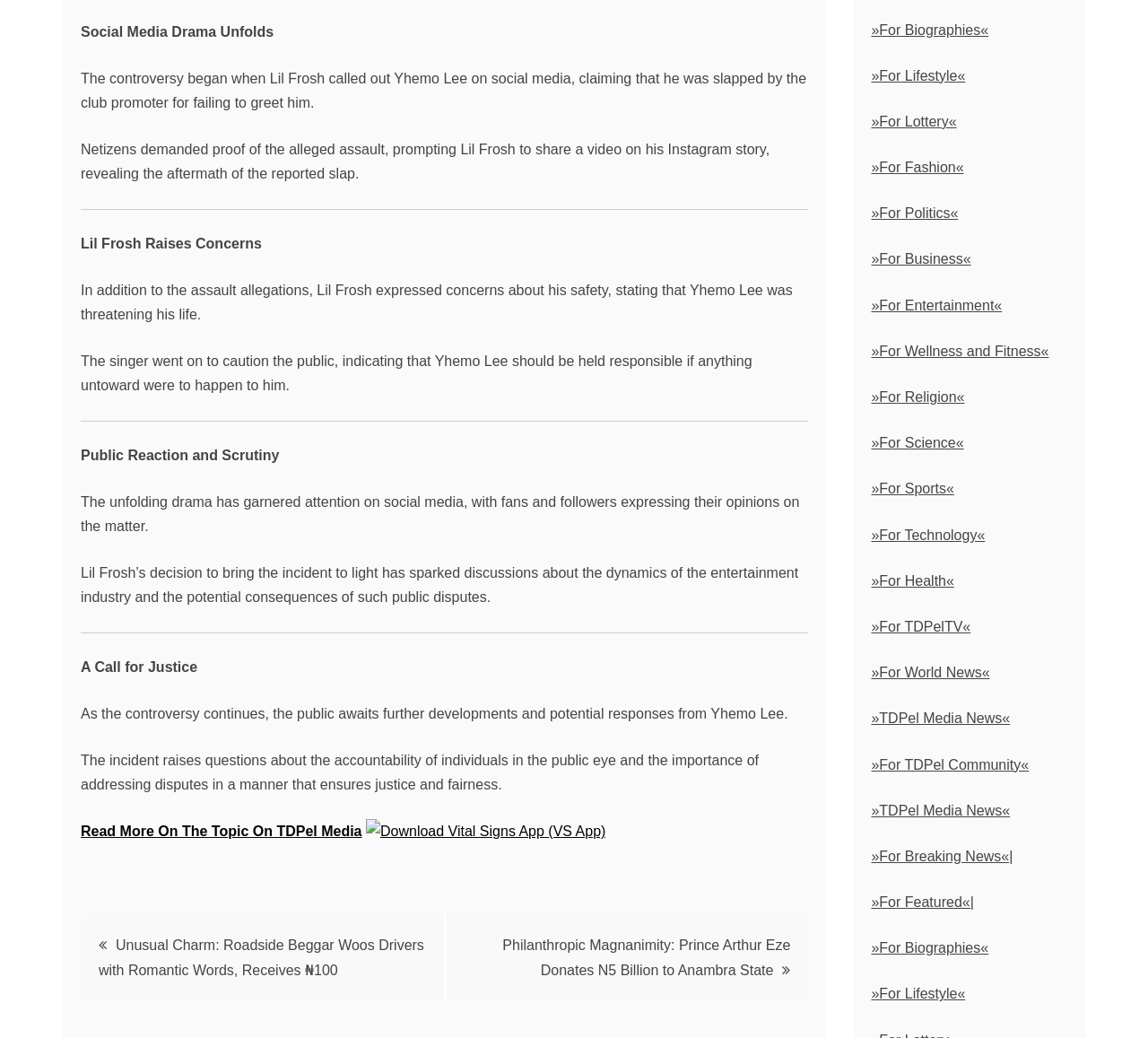Provide the bounding box coordinates in the format (top-left x, top-left y, bottom-right x, bottom-right y). All values are floating point numbers between 0 and 1. Determine the bounding box coordinate of the UI element described as: »For Technology«

[0.759, 0.508, 0.858, 0.523]